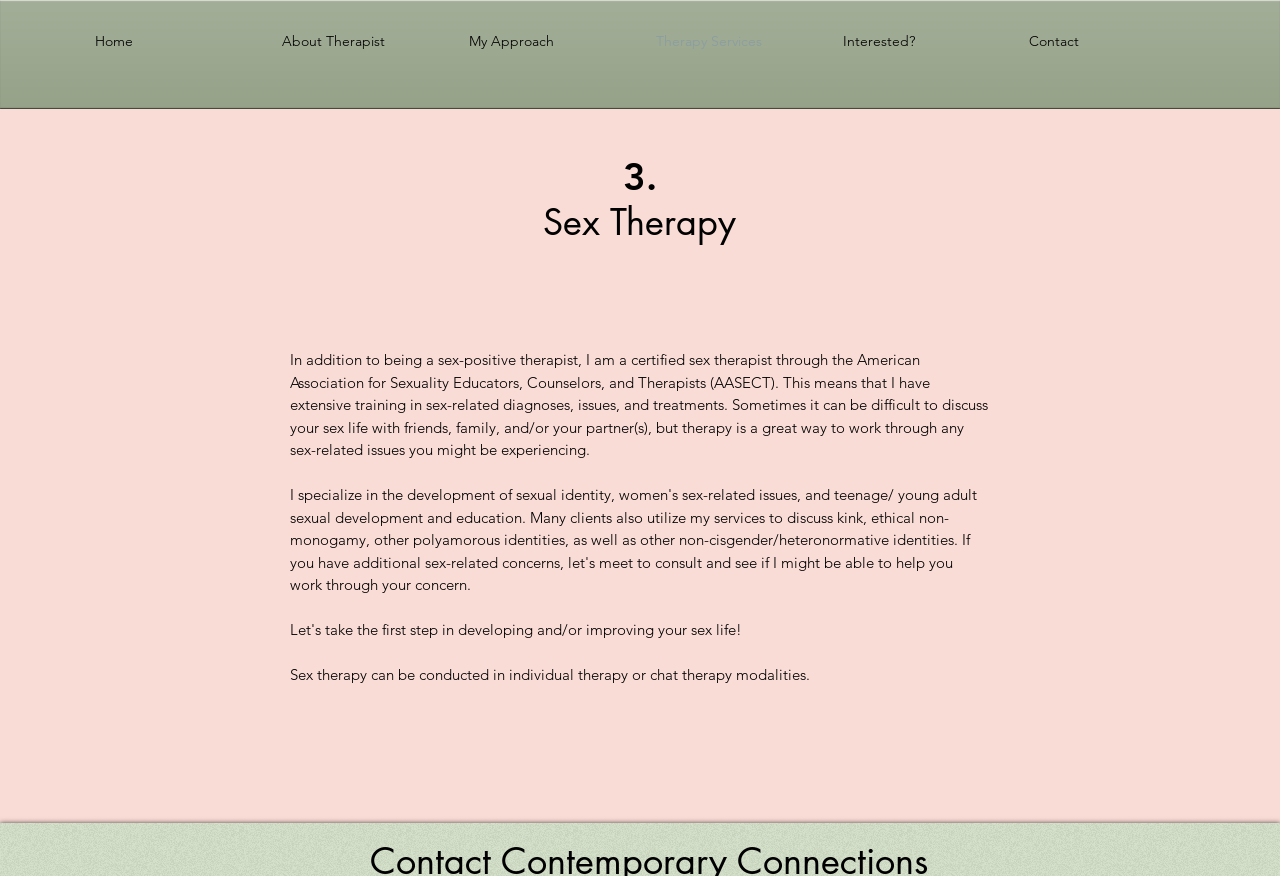What is the therapist's certification?
From the screenshot, supply a one-word or short-phrase answer.

AASECT